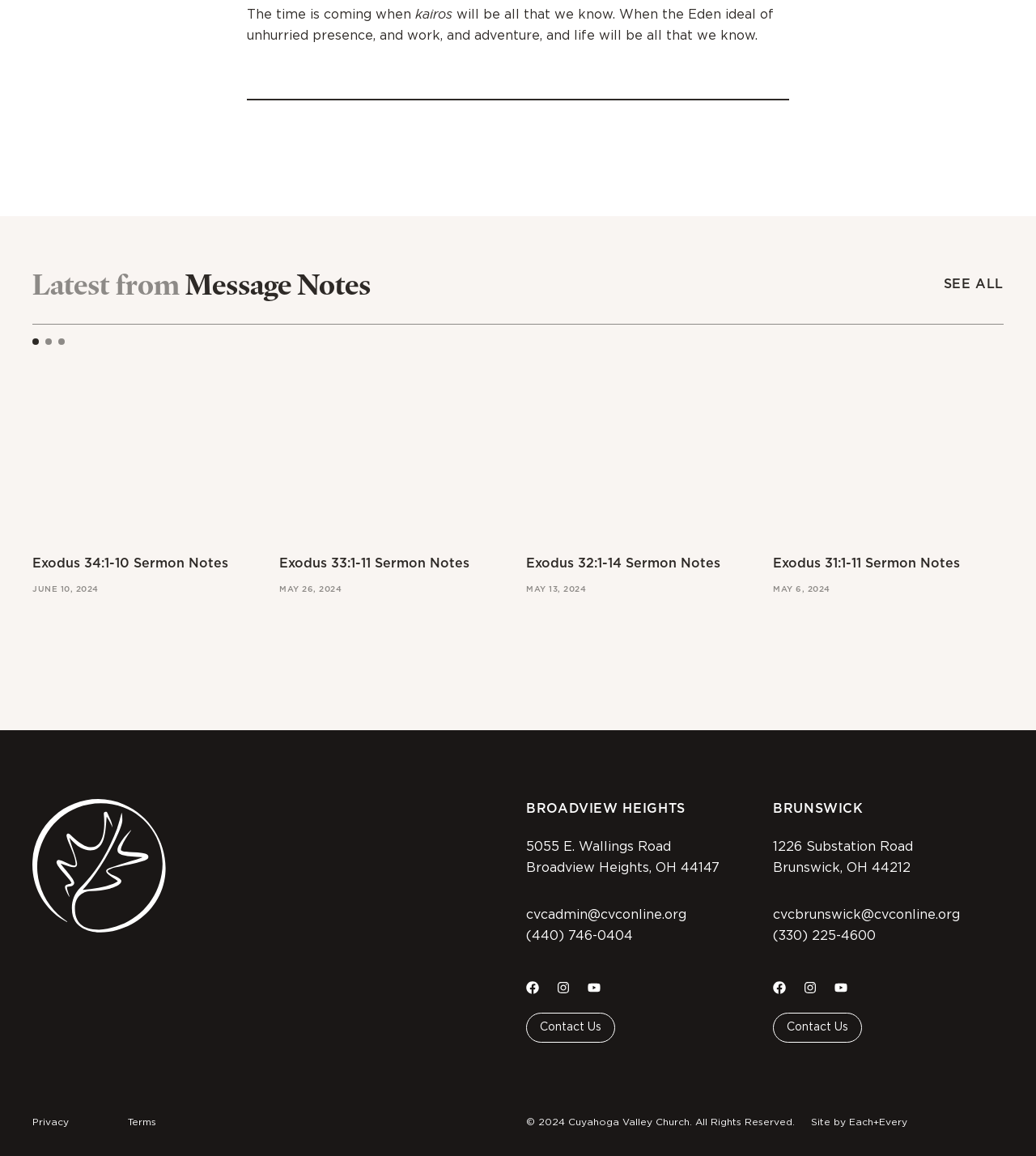Pinpoint the bounding box coordinates of the element to be clicked to execute the instruction: "Visit the Broadview Heights location page".

[0.508, 0.691, 0.73, 0.708]